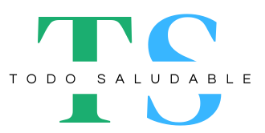Offer a detailed narrative of the scene shown in the image.

The image features the logo of "Todo Saludable," a brand represented in a modern and stylized design. The logo prominently displays the letters "TS," with "T" in green and "S" in blue, reflecting a fresh and vibrant aesthetic. Below the initials, the words "TODO SALUDABLE" are spelled out in clean, sans-serif typography, emphasizing the brand's focus on health and wellness. The overall design conveys a sense of positivity and vitality, resonating well with the brand's mission to promote a healthy lifestyle.